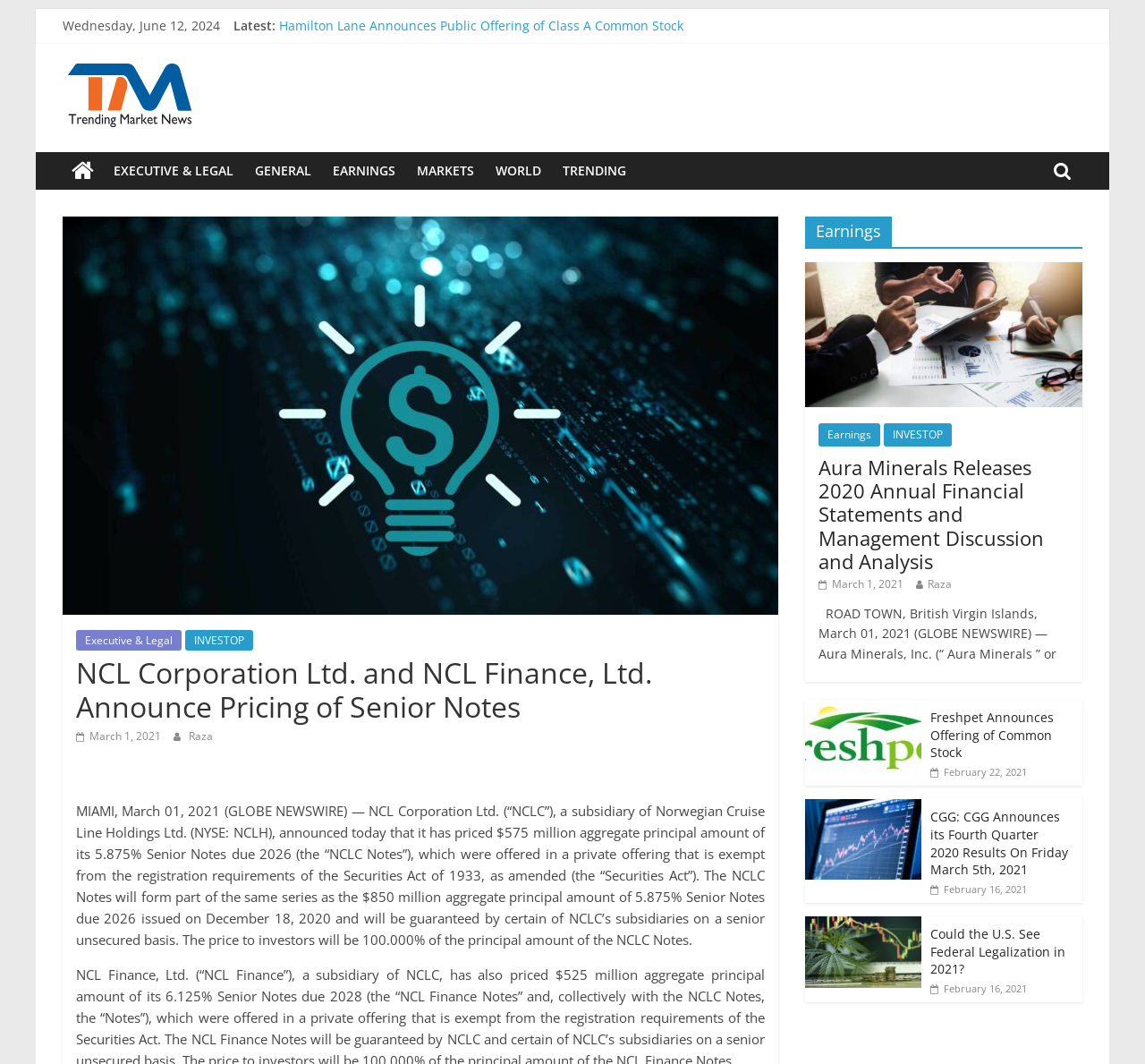Pinpoint the bounding box coordinates of the element you need to click to execute the following instruction: "Click on 'Hamilton Lane Announces Public Offering of Class A Common Stock'". The bounding box should be represented by four float numbers between 0 and 1, in the format [left, top, right, bottom].

[0.244, 0.016, 0.597, 0.032]